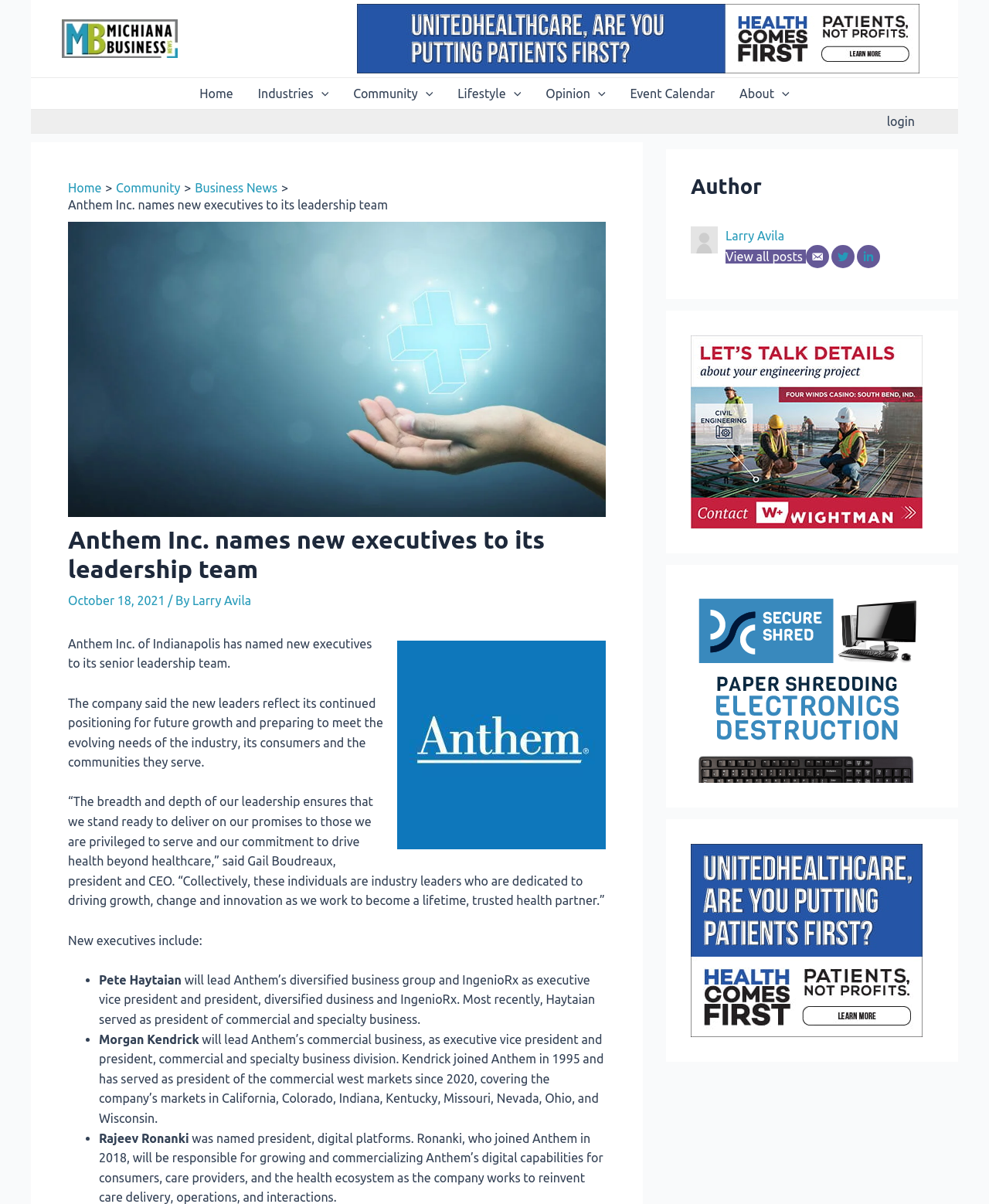Determine the bounding box coordinates for the area that needs to be clicked to fulfill this task: "Learn about theme system". The coordinates must be given as four float numbers between 0 and 1, i.e., [left, top, right, bottom].

None